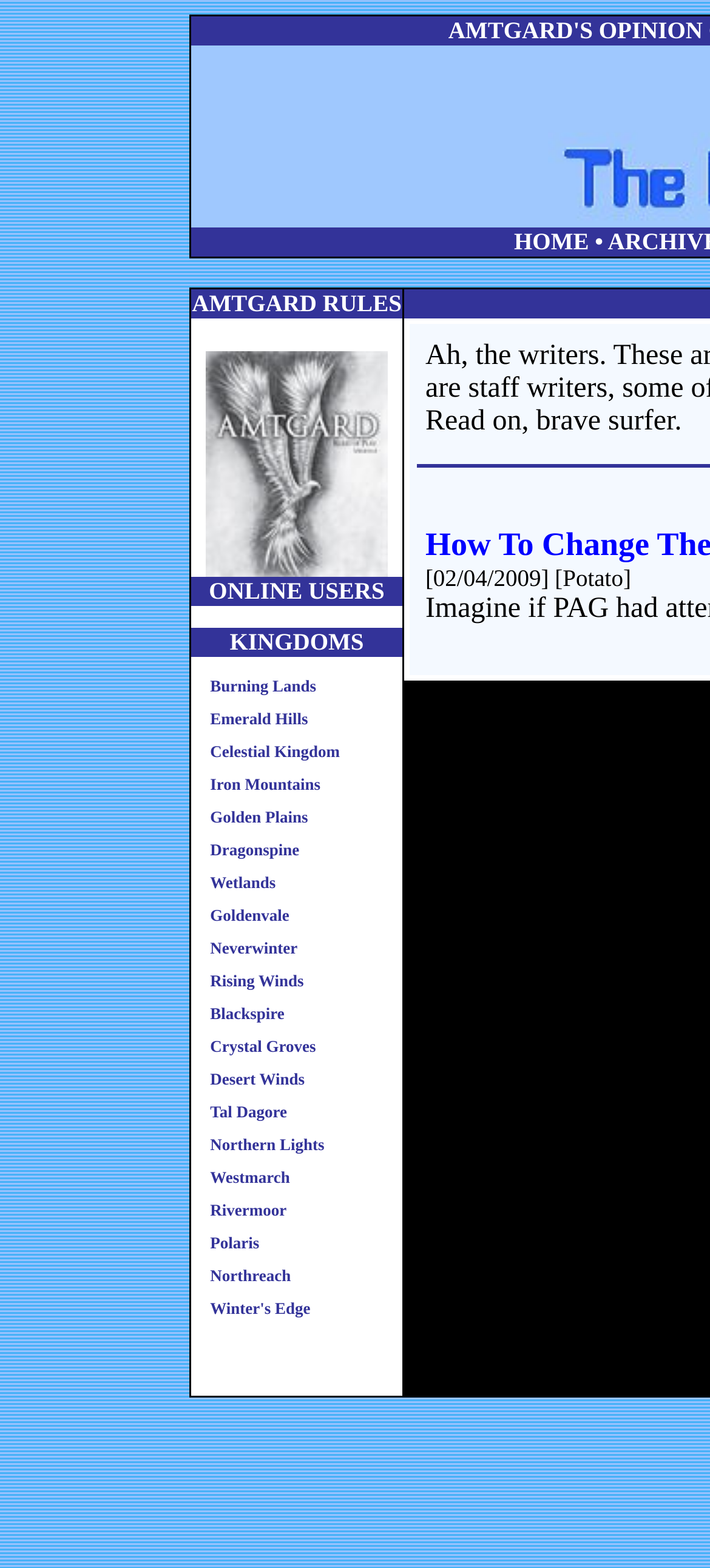Identify the bounding box coordinates for the UI element that matches this description: "Neverwinter".

[0.296, 0.599, 0.419, 0.61]